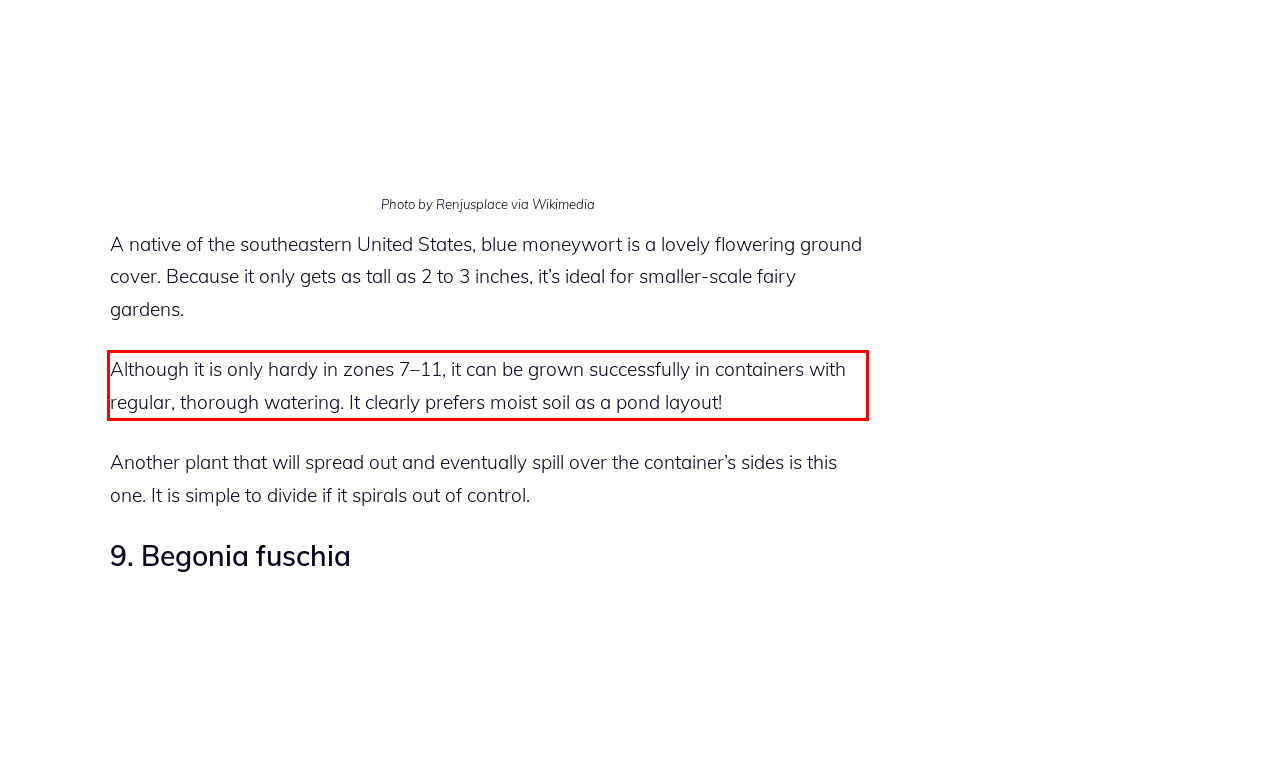Given a webpage screenshot, identify the text inside the red bounding box using OCR and extract it.

Although it is only hardy in zones 7–11, it can be grown successfully in containers with regular, thorough watering. It clearly prefers moist soil as a pond layout!